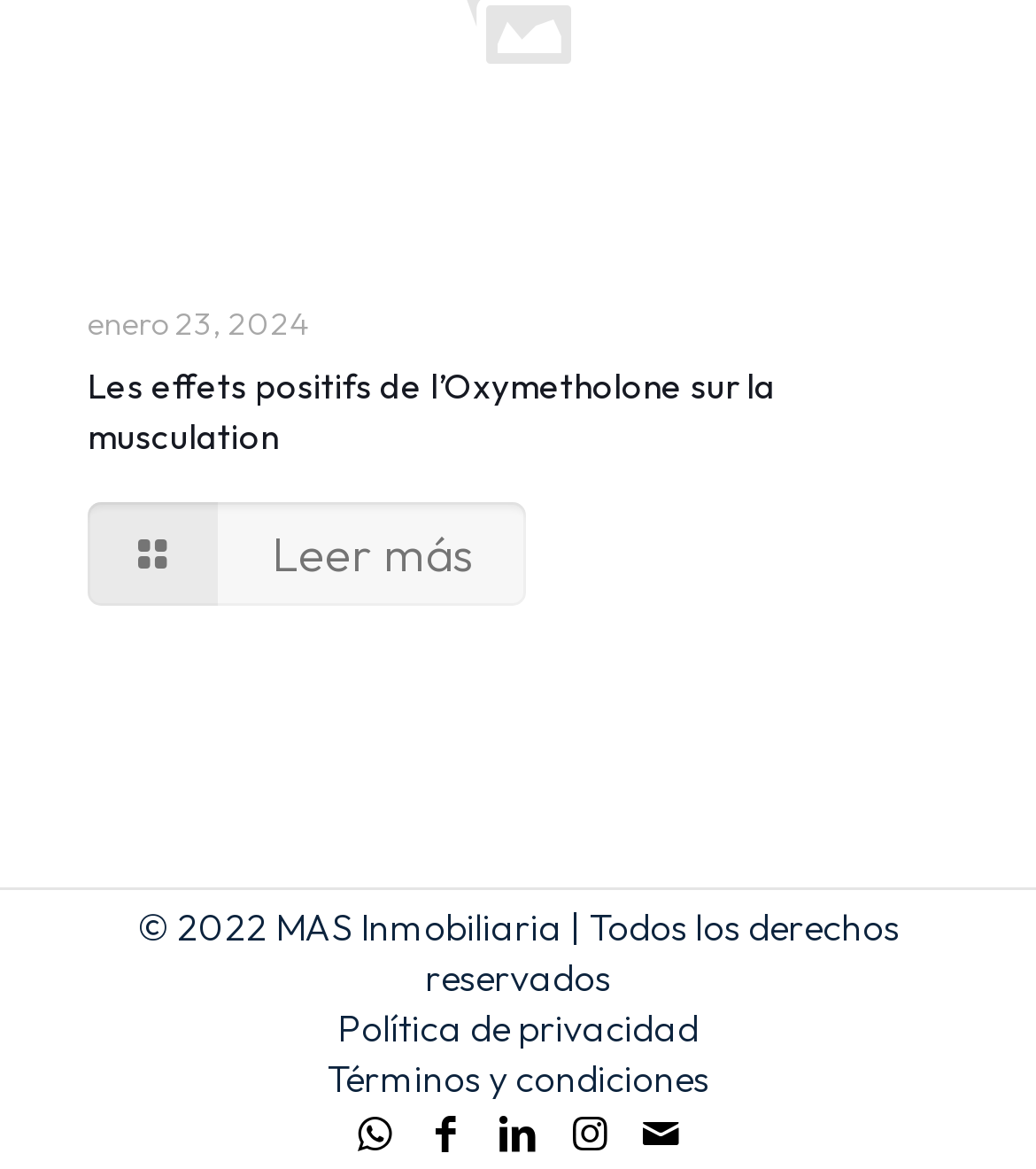Provide the bounding box coordinates for the area that should be clicked to complete the instruction: "View privacy policy".

[0.326, 0.858, 0.674, 0.899]